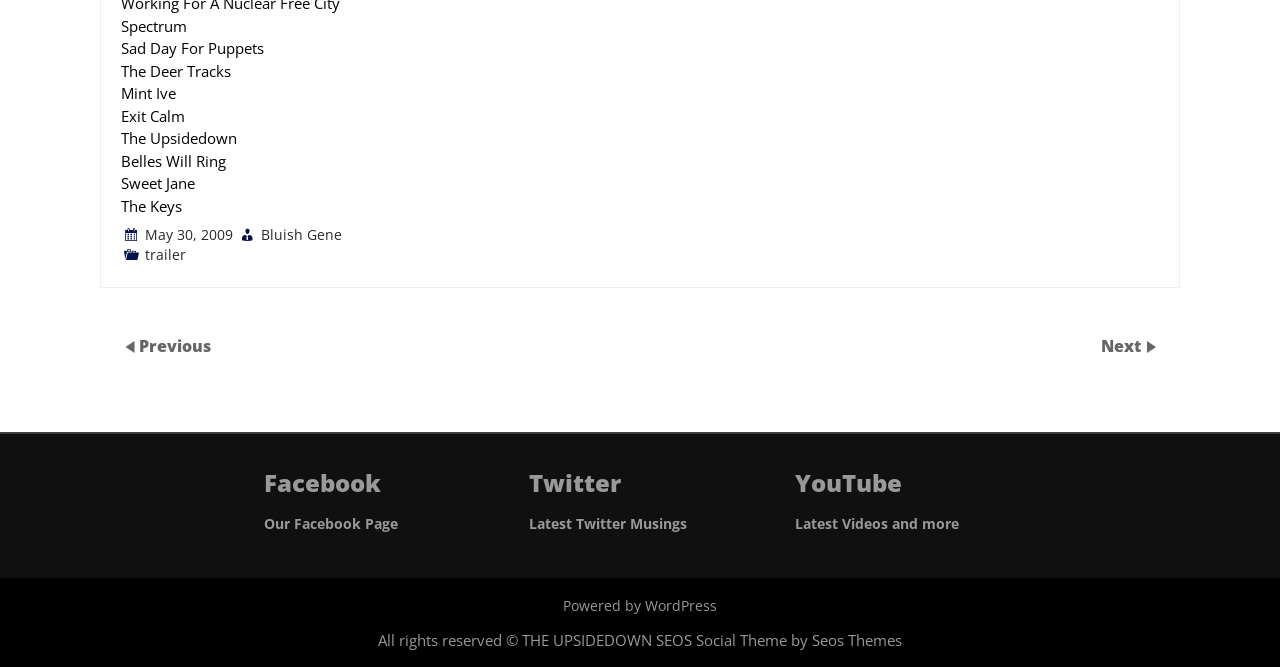Using the provided element description: "Previous", identify the bounding box coordinates. The coordinates should be four floats between 0 and 1 in the order [left, top, right, bottom].

[0.109, 0.503, 0.165, 0.535]